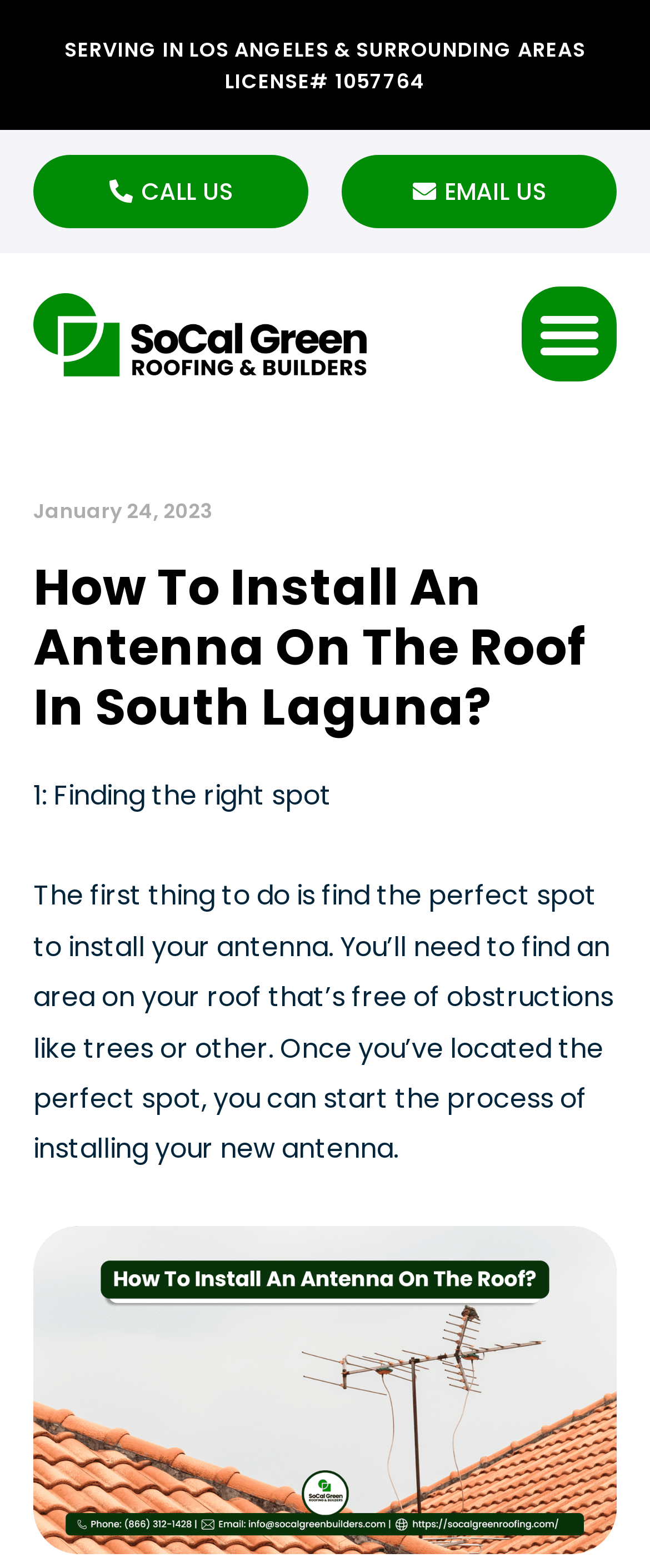Please find the main title text of this webpage.

How To Install An Antenna On The Roof In South Laguna?